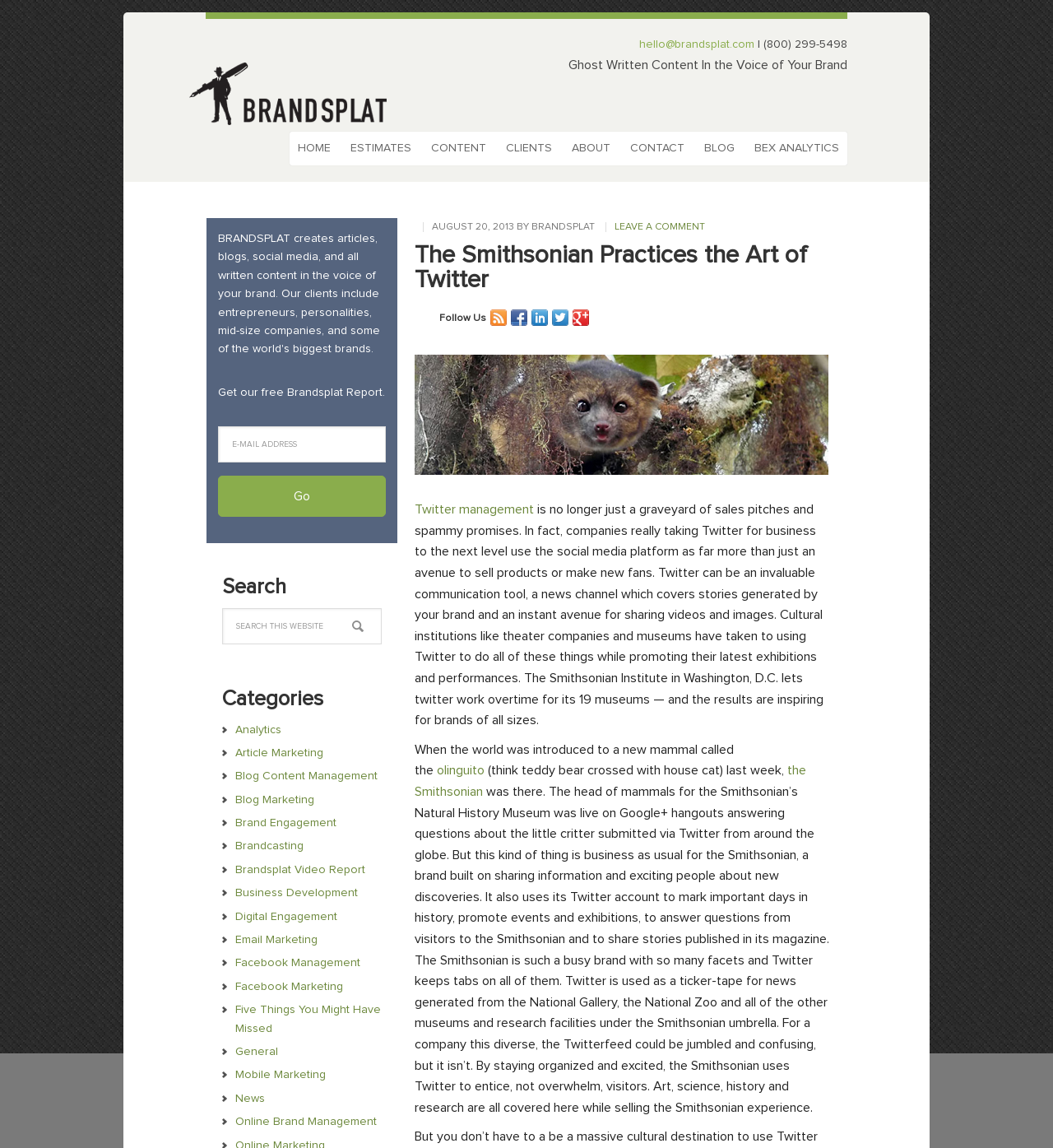What is the name of the company mentioned in the article?
Please provide a single word or phrase as the answer based on the screenshot.

The Smithsonian